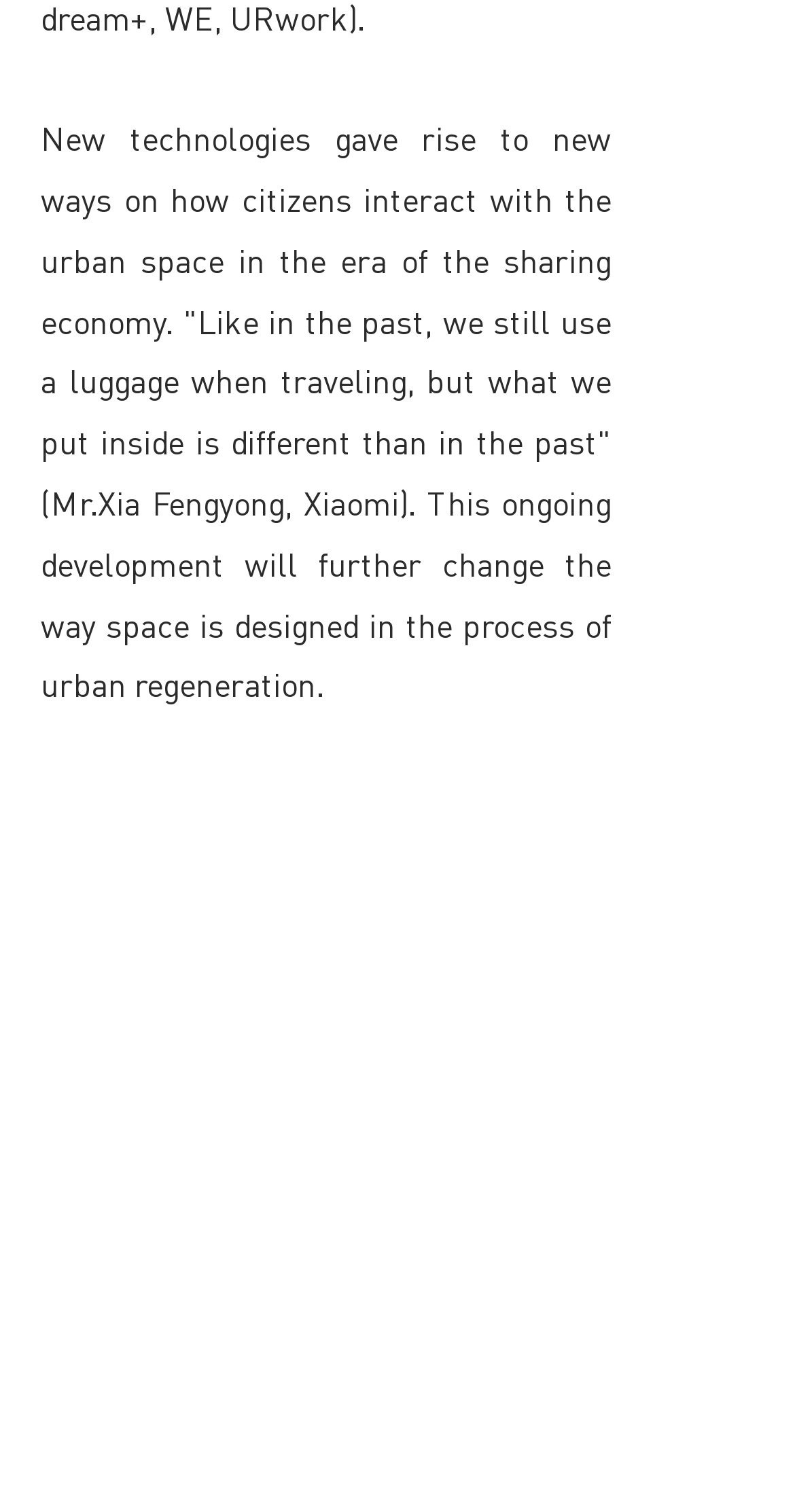Answer the question below with a single word or a brief phrase: 
How many images are on the webpage?

3